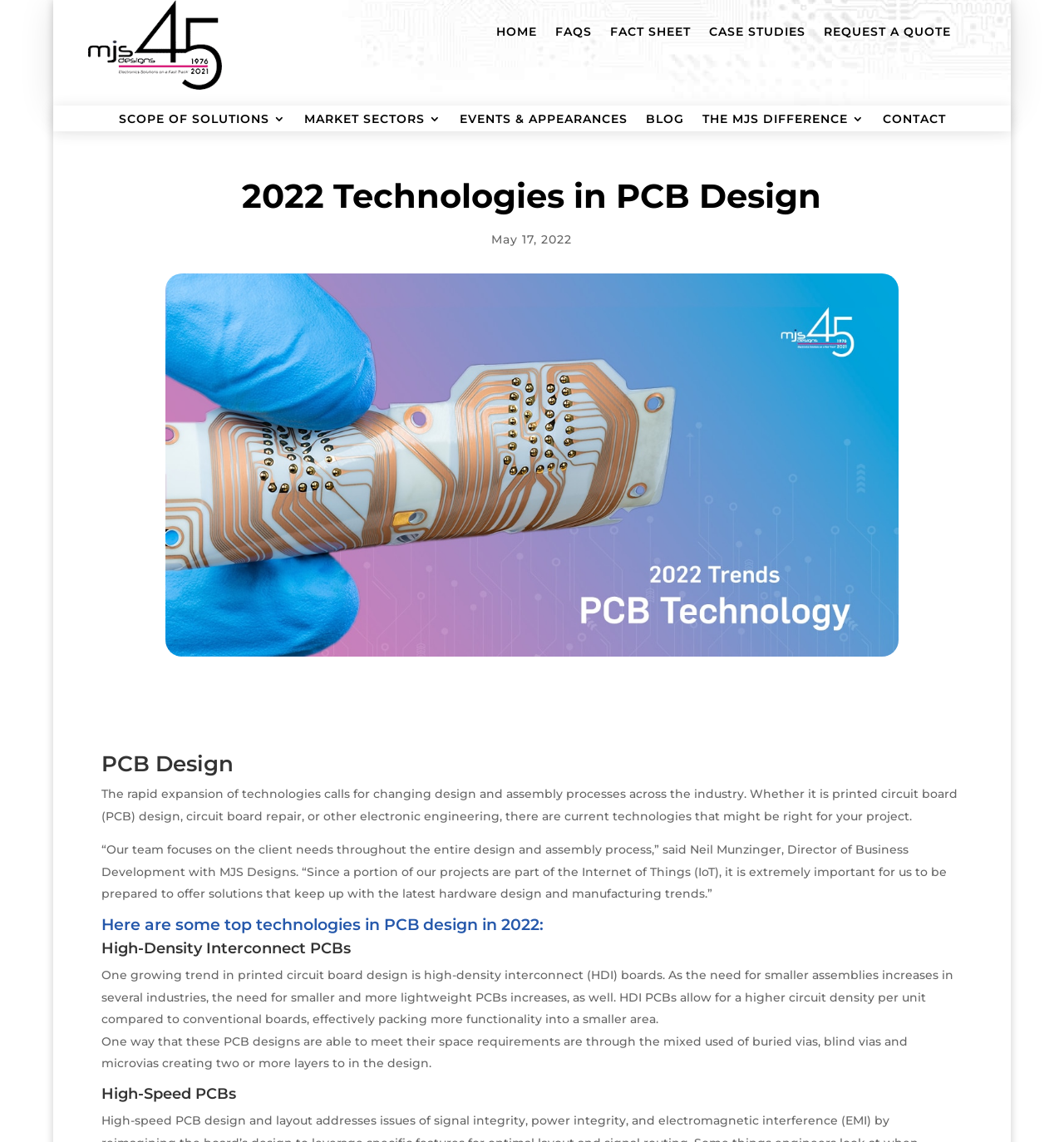Identify the bounding box coordinates for the element you need to click to achieve the following task: "Click the MJS Design Logo". The coordinates must be four float values ranging from 0 to 1, formatted as [left, top, right, bottom].

[0.083, 0.068, 0.208, 0.081]